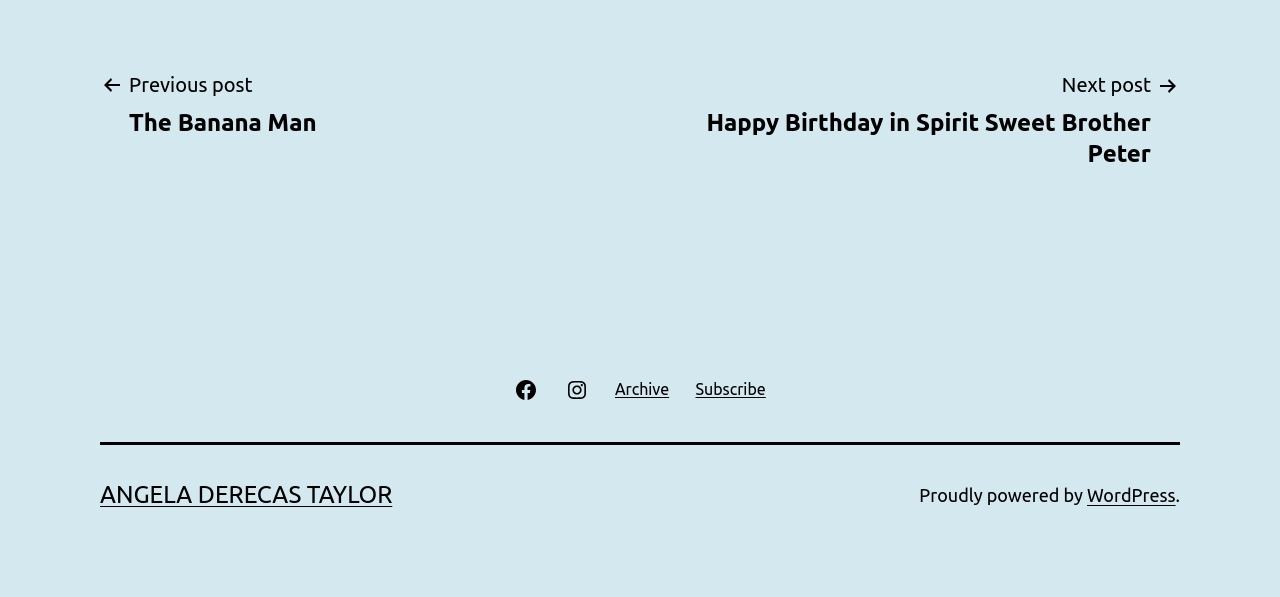Answer the question using only one word or a concise phrase: What is the previous post about?

The Banana Man